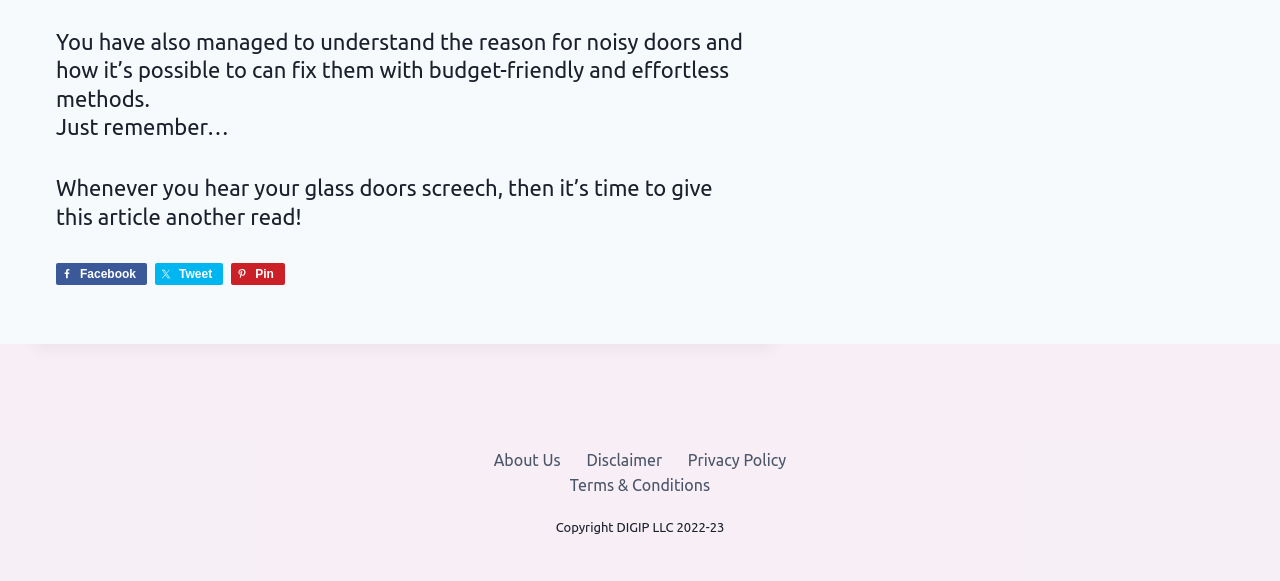Identify the bounding box coordinates of the region that should be clicked to execute the following instruction: "Tweet this article".

[0.121, 0.453, 0.174, 0.491]